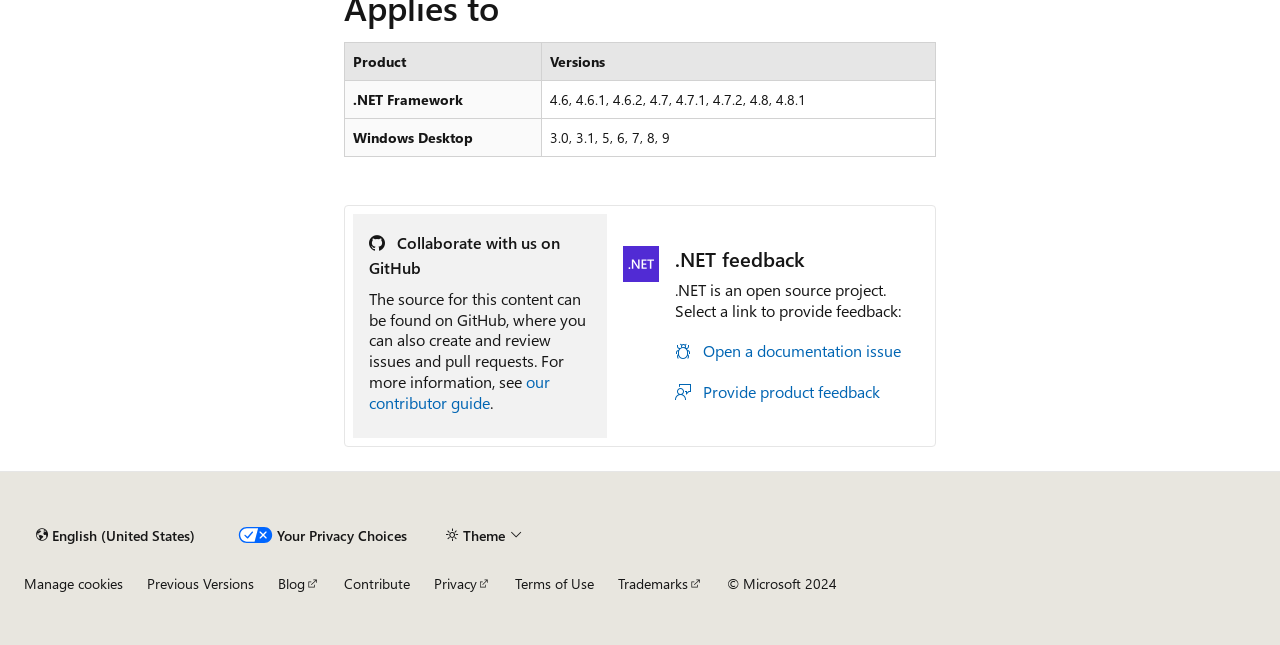Based on the element description: "Open a documentation issue", identify the UI element and provide its bounding box coordinates. Use four float numbers between 0 and 1, [left, top, right, bottom].

[0.527, 0.523, 0.712, 0.563]